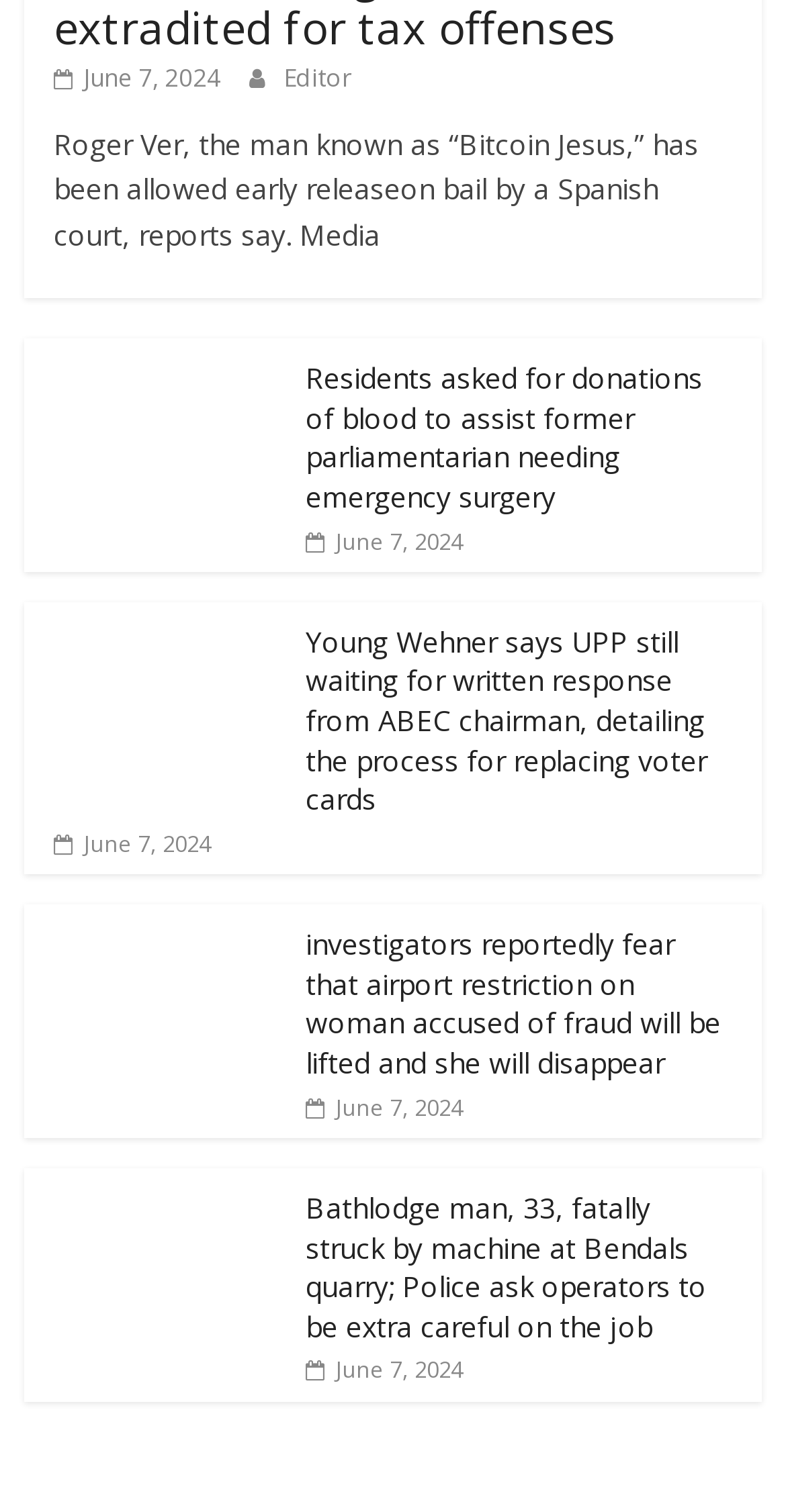Please indicate the bounding box coordinates of the element's region to be clicked to achieve the instruction: "Read about Young Wehner's statement". Provide the coordinates as four float numbers between 0 and 1, i.e., [left, top, right, bottom].

[0.03, 0.398, 0.363, 0.518]